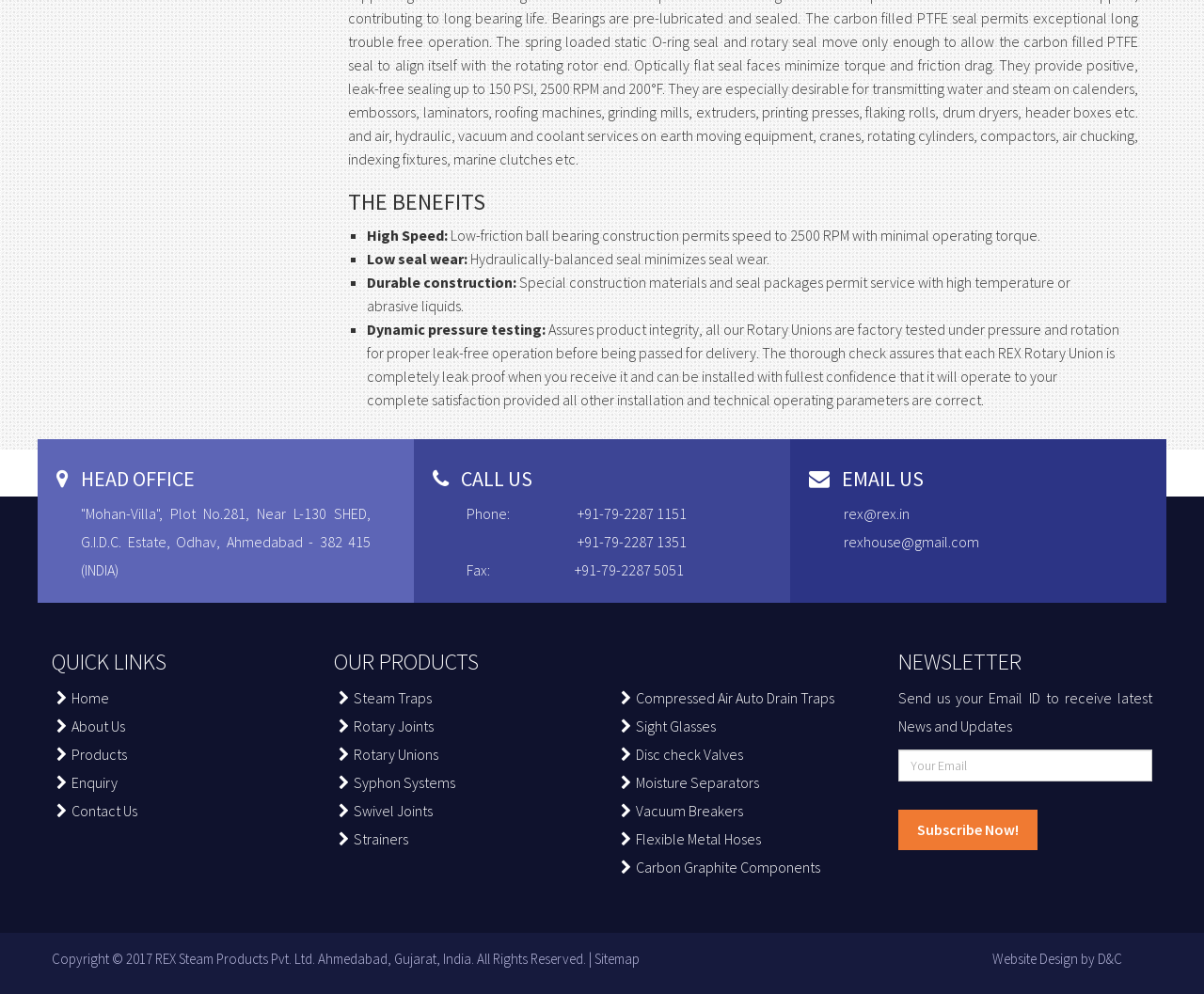Locate the UI element described by rex@rex.in in the provided webpage screenshot. Return the bounding box coordinates in the format (top-left x, top-left y, bottom-right x, bottom-right y), ensuring all values are between 0 and 1.

[0.701, 0.507, 0.755, 0.526]